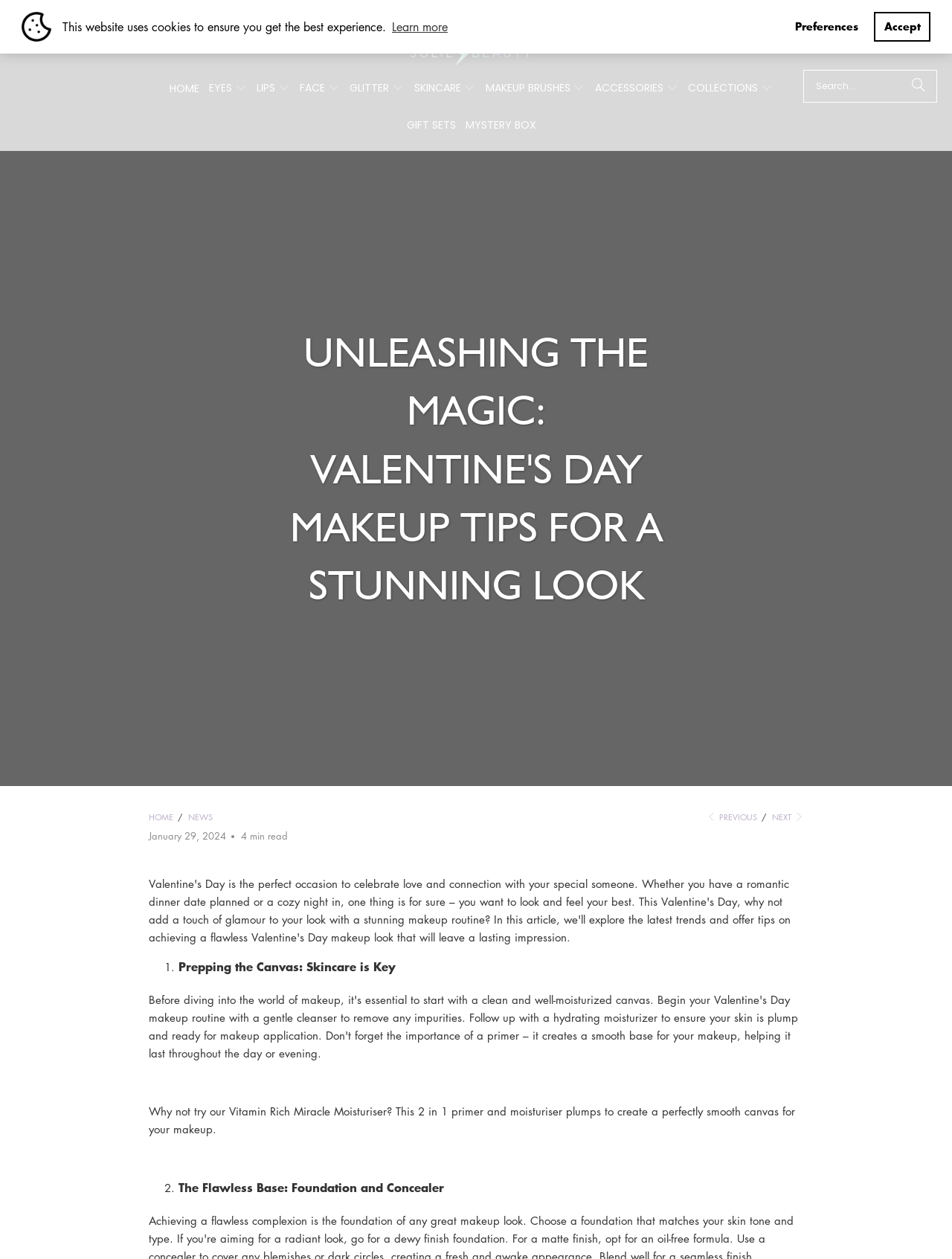Identify the first-level heading on the webpage and generate its text content.

UNLEASHING THE MAGIC: VALENTINE'S DAY MAKEUP TIPS FOR A STUNNING LOOK